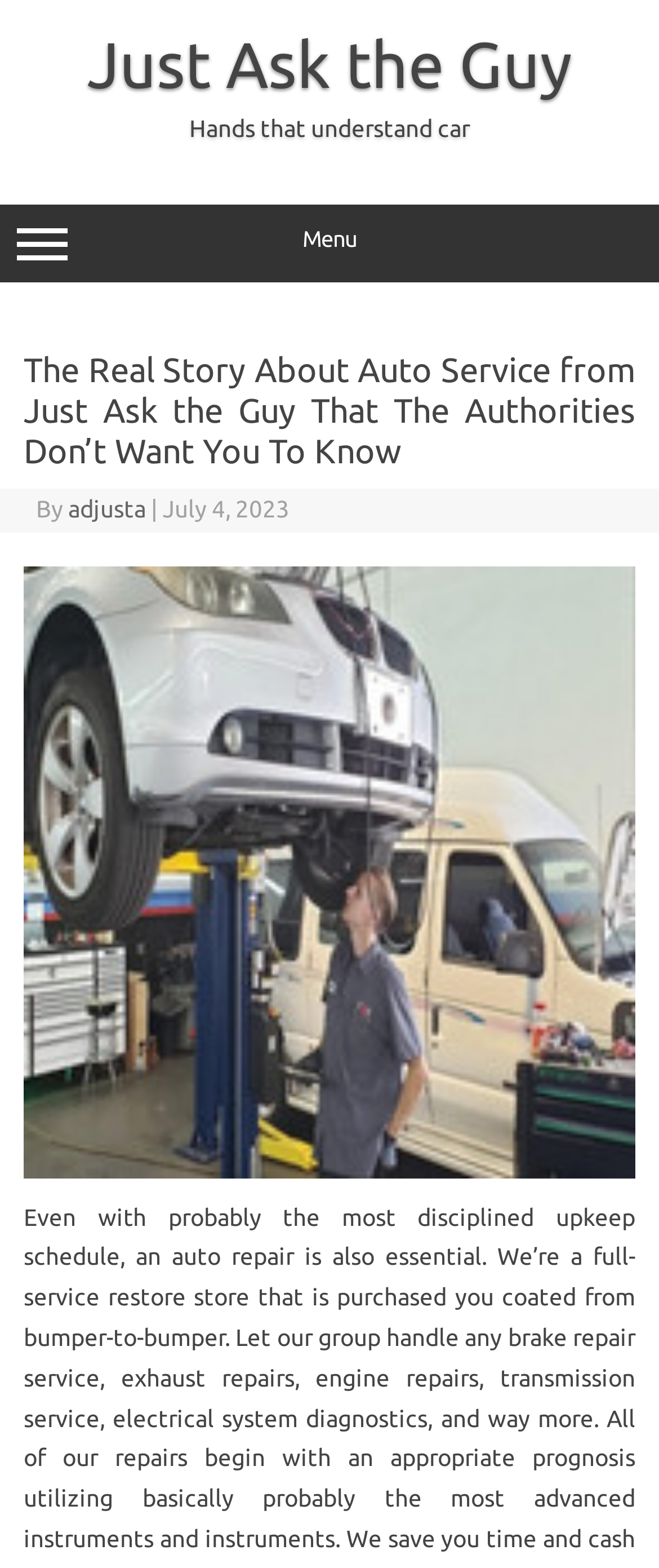Respond to the following question using a concise word or phrase: 
What is the topic of the image on the webpage?

Auto Repair Insurance